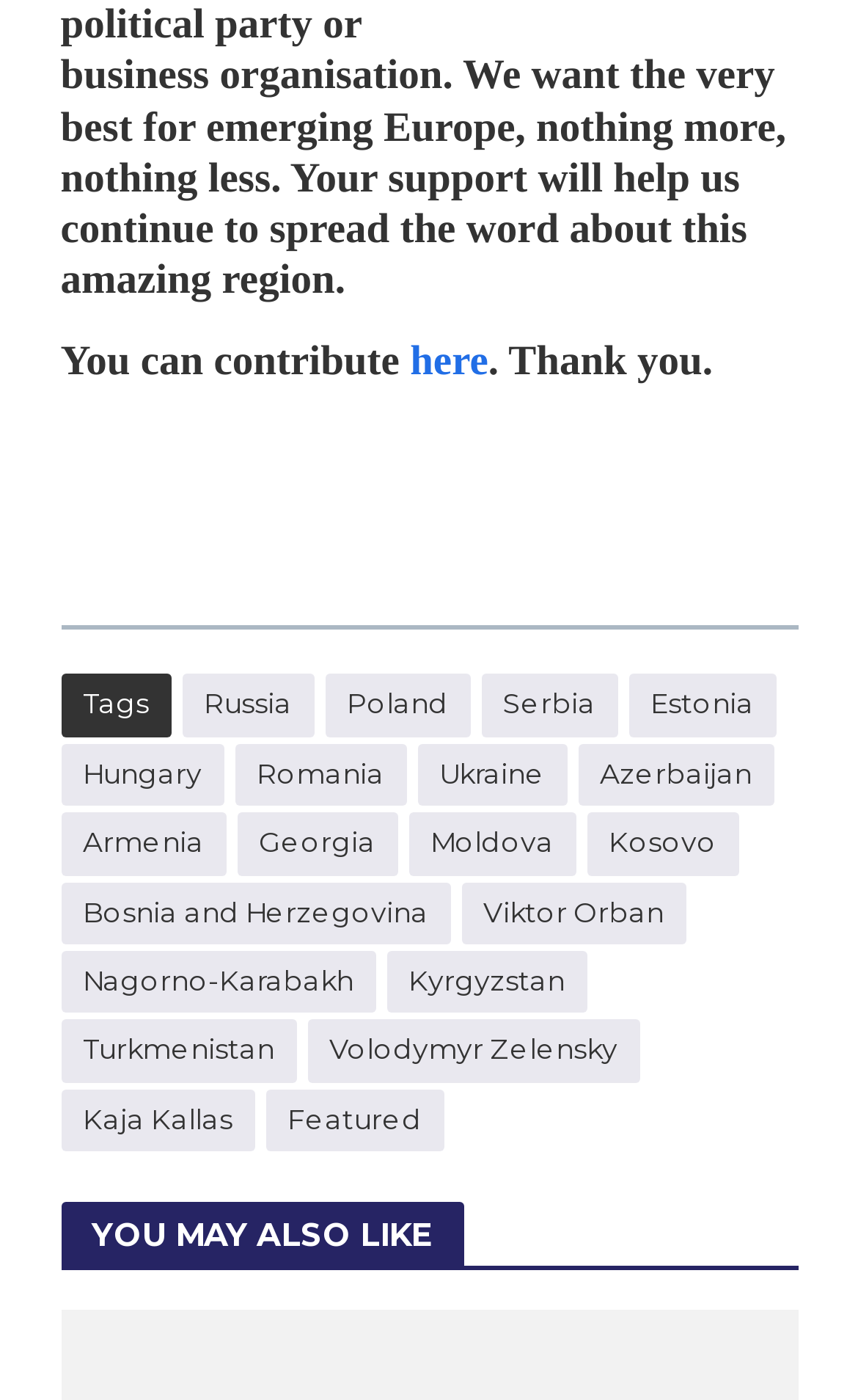What is the purpose of the 'here' link?
Offer a detailed and exhaustive answer to the question.

The 'here' link is part of the sentence 'You can contribute here.' which suggests that the link is for contributing to something, possibly an article or a cause.